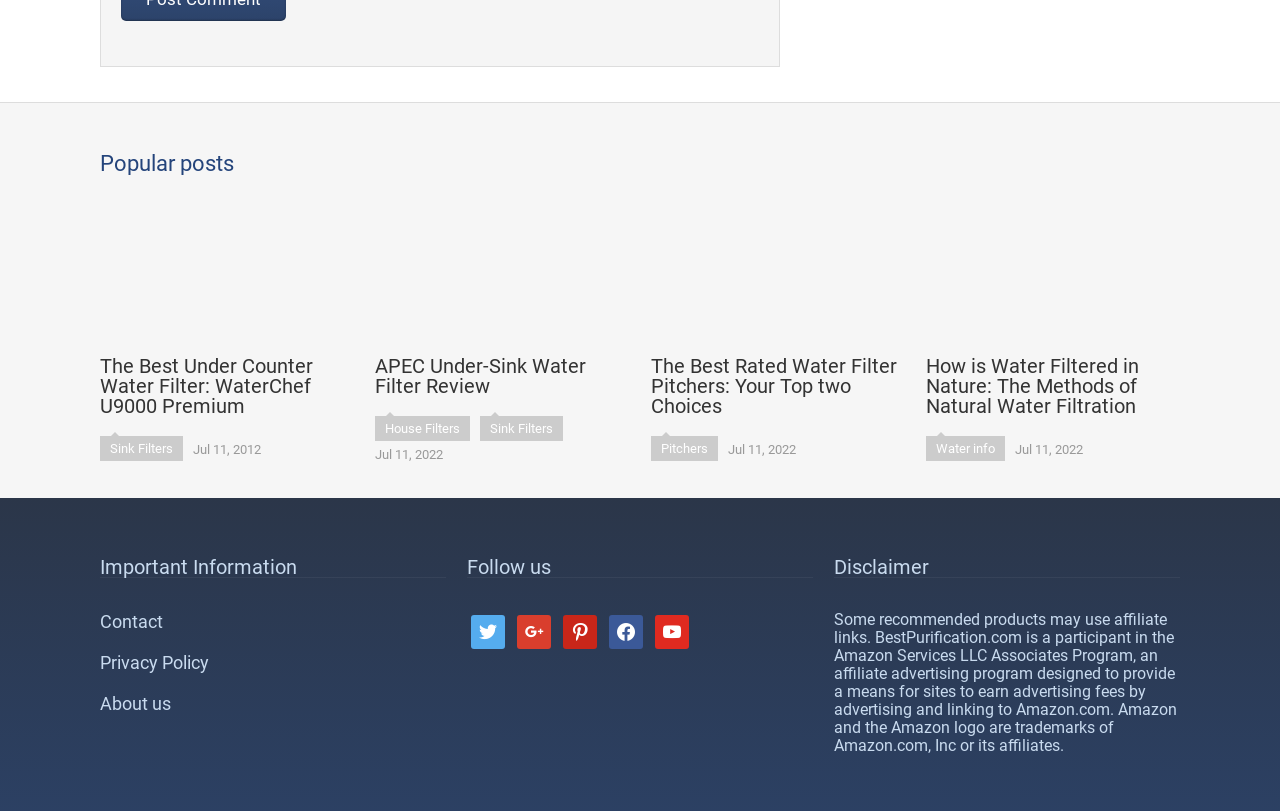Pinpoint the bounding box coordinates of the area that should be clicked to complete the following instruction: "Follow on Twitter". The coordinates must be given as four float numbers between 0 and 1, i.e., [left, top, right, bottom].

[0.368, 0.764, 0.395, 0.79]